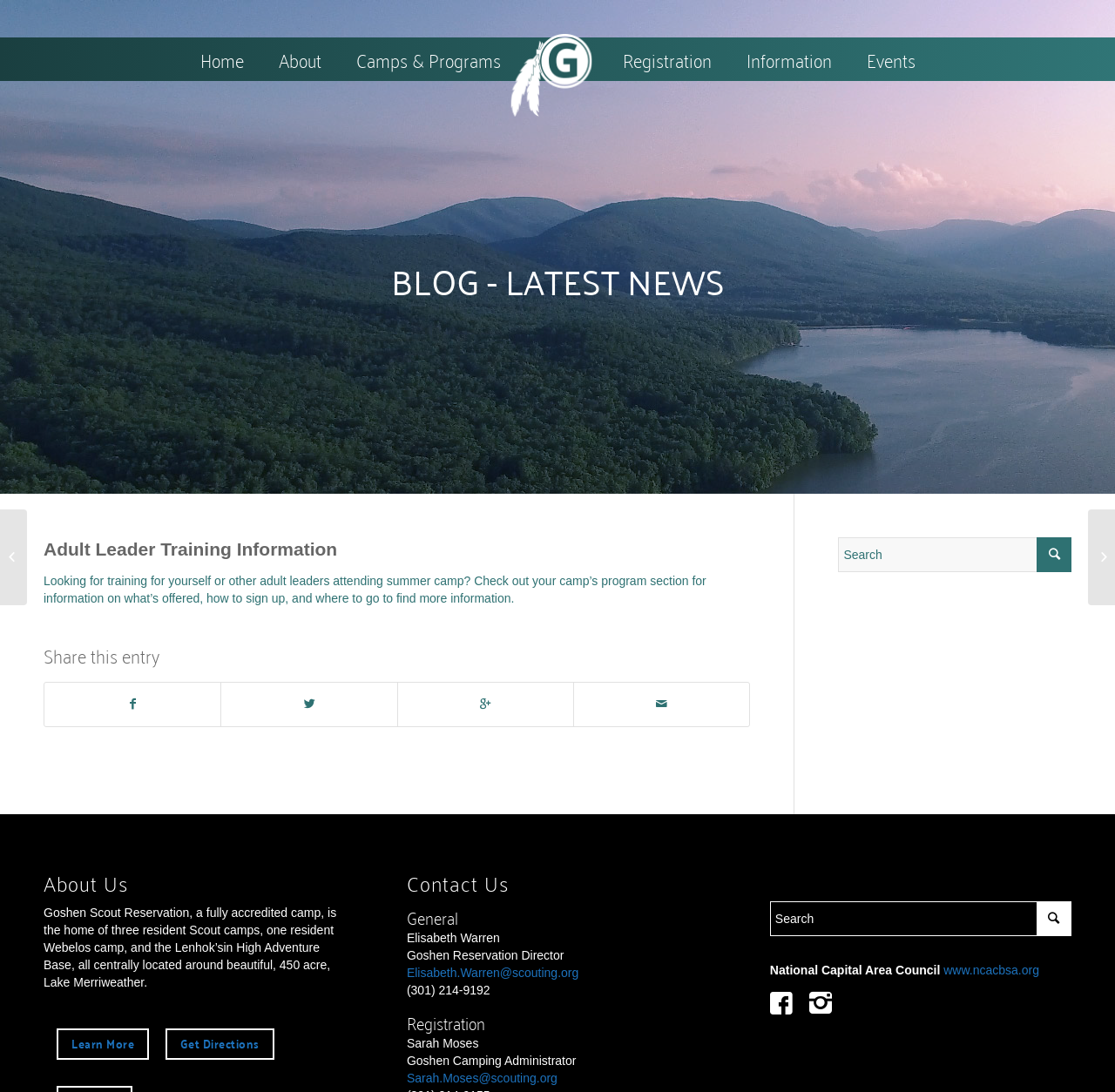Can you give a detailed response to the following question using the information from the image? What is the name of the lake located at Goshen Scout Reservation?

The name of the lake can be found in the StaticText 'Goshen Scout Reservation, a fully accredited camp, is the home of three resident Scout camps, one resident Webelos camp, and the Lenhok’sin High Adventure Base, all centrally located around beautiful, 450 acre, Lake Merriweather.' in the 'About Us' section.